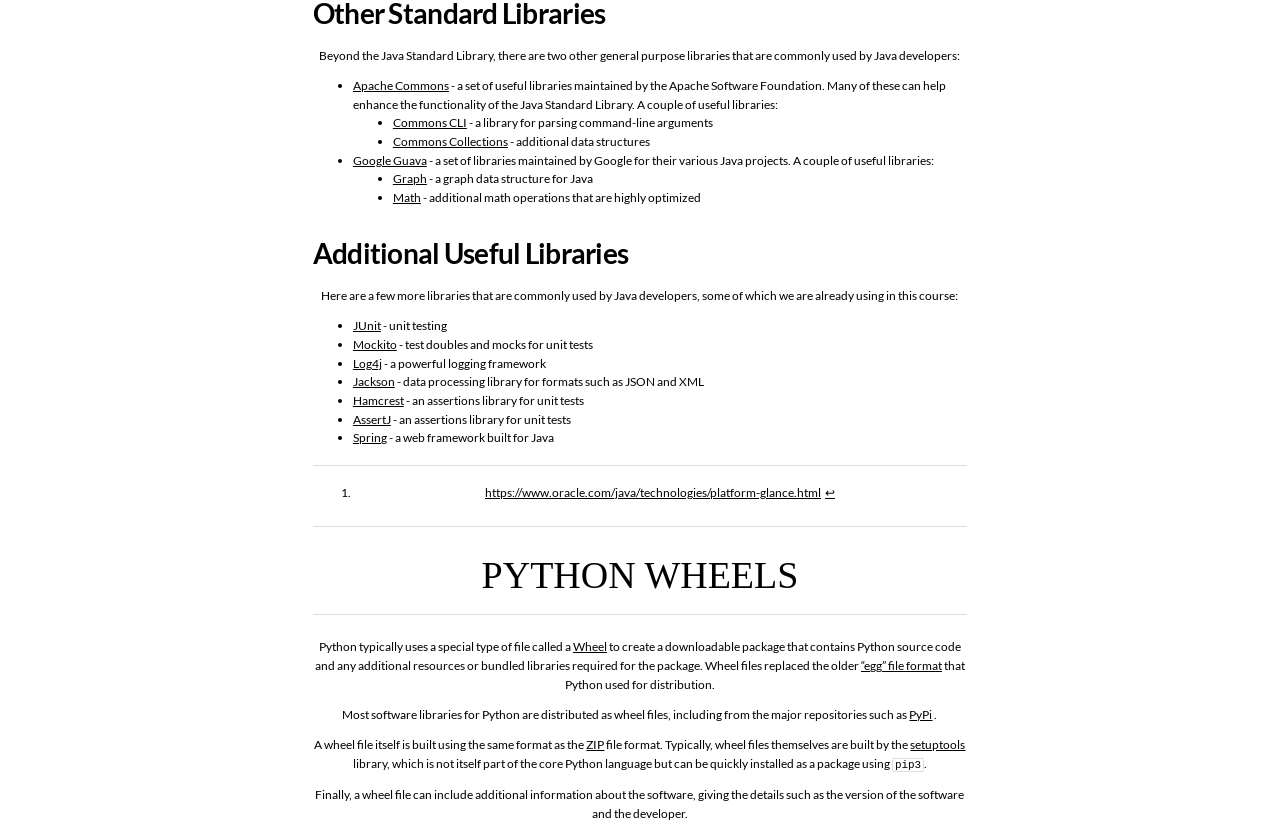What is the purpose of the JUnit library?
Analyze the image and deliver a detailed answer to the question.

According to the webpage, JUnit is a library used for unit testing, as mentioned in the list of additional useful libraries.